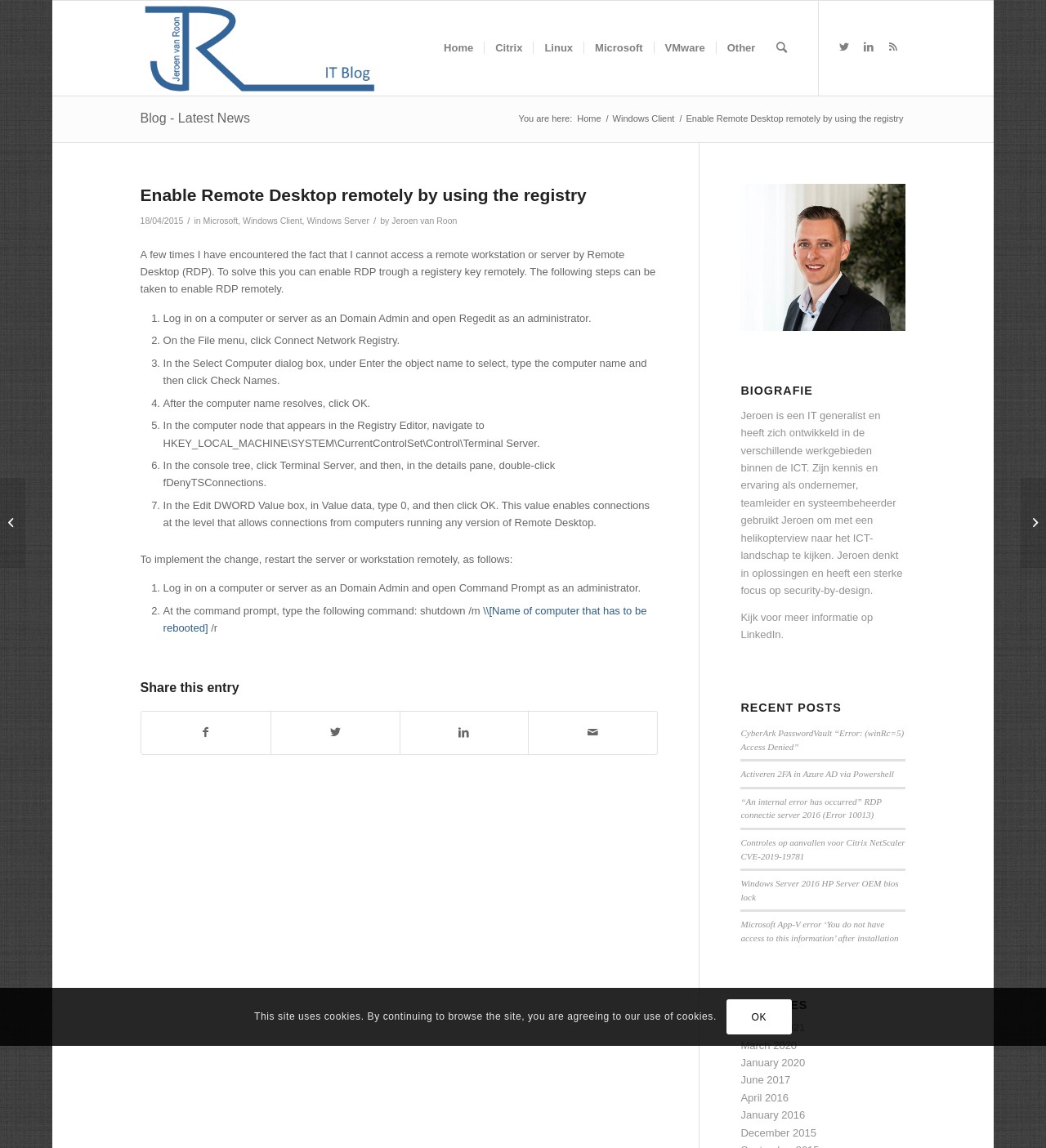Respond to the question below with a concise word or phrase:
What is the value to be typed in the Edit DWORD Value box?

0